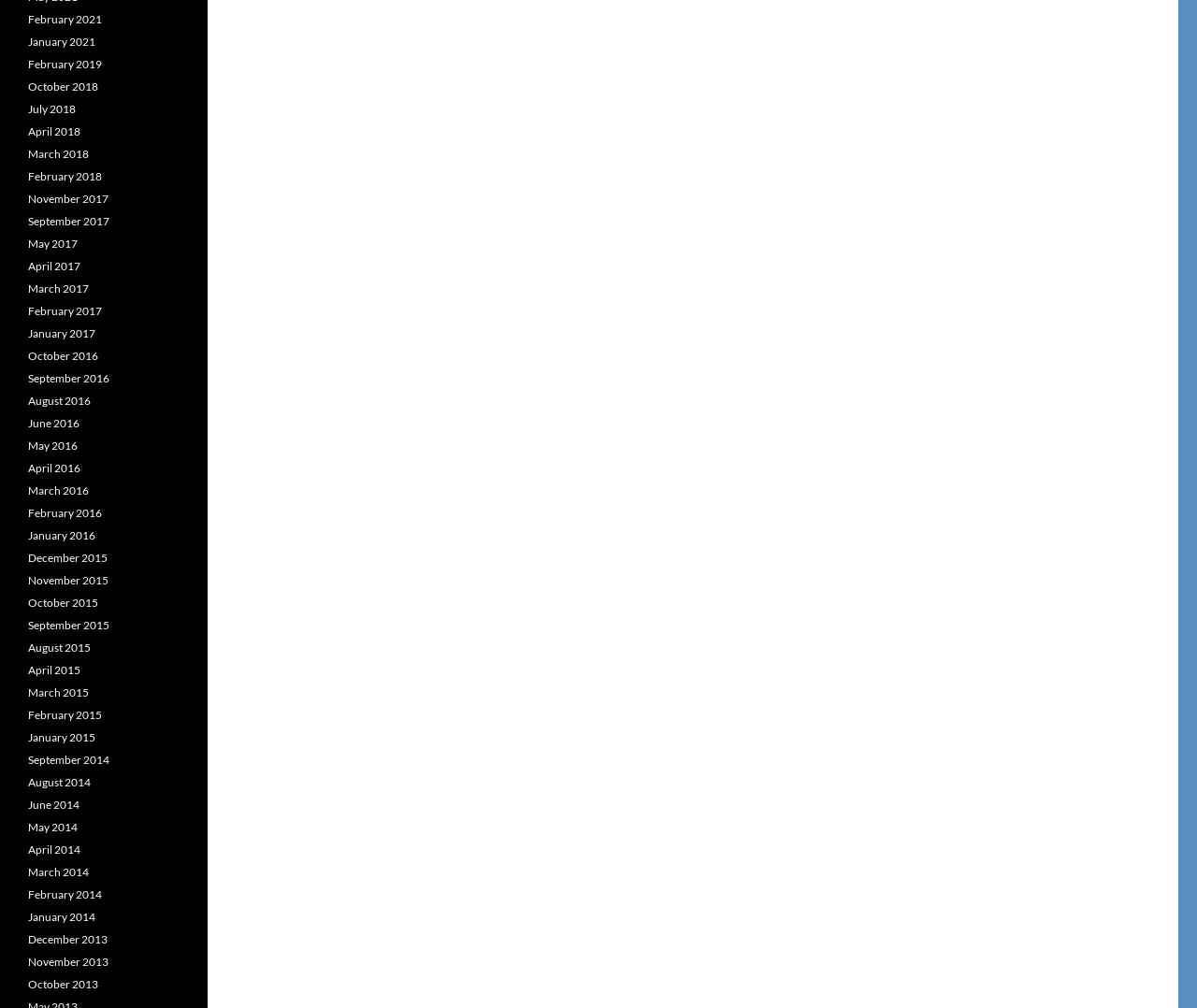What is the most recent month listed?
Please respond to the question with as much detail as possible.

I determined the most recent month listed by examining the links on the webpage, which are organized in a vertical list. The links are labeled with month and year, and the topmost link is 'February 2021', indicating that it is the most recent month listed.